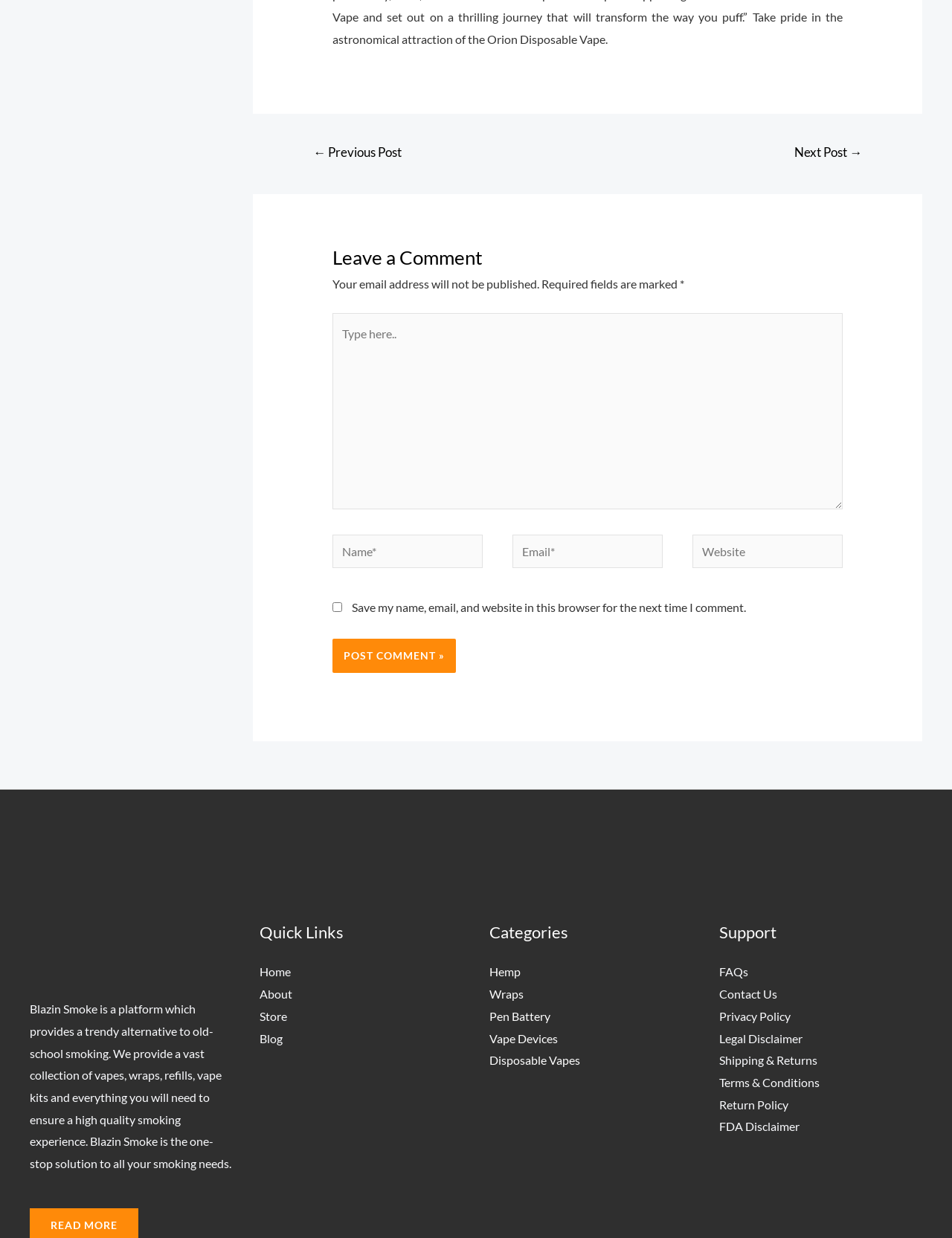Analyze the image and answer the question with as much detail as possible: 
What are the categories listed in the footer?

In the footer section, there is a widget titled 'Categories' that lists several categories, including Hemp, Wraps, Pen Battery, Vape Devices, Disposable Vapes, and more. These categories are likely used for navigation and filtering products on the website.